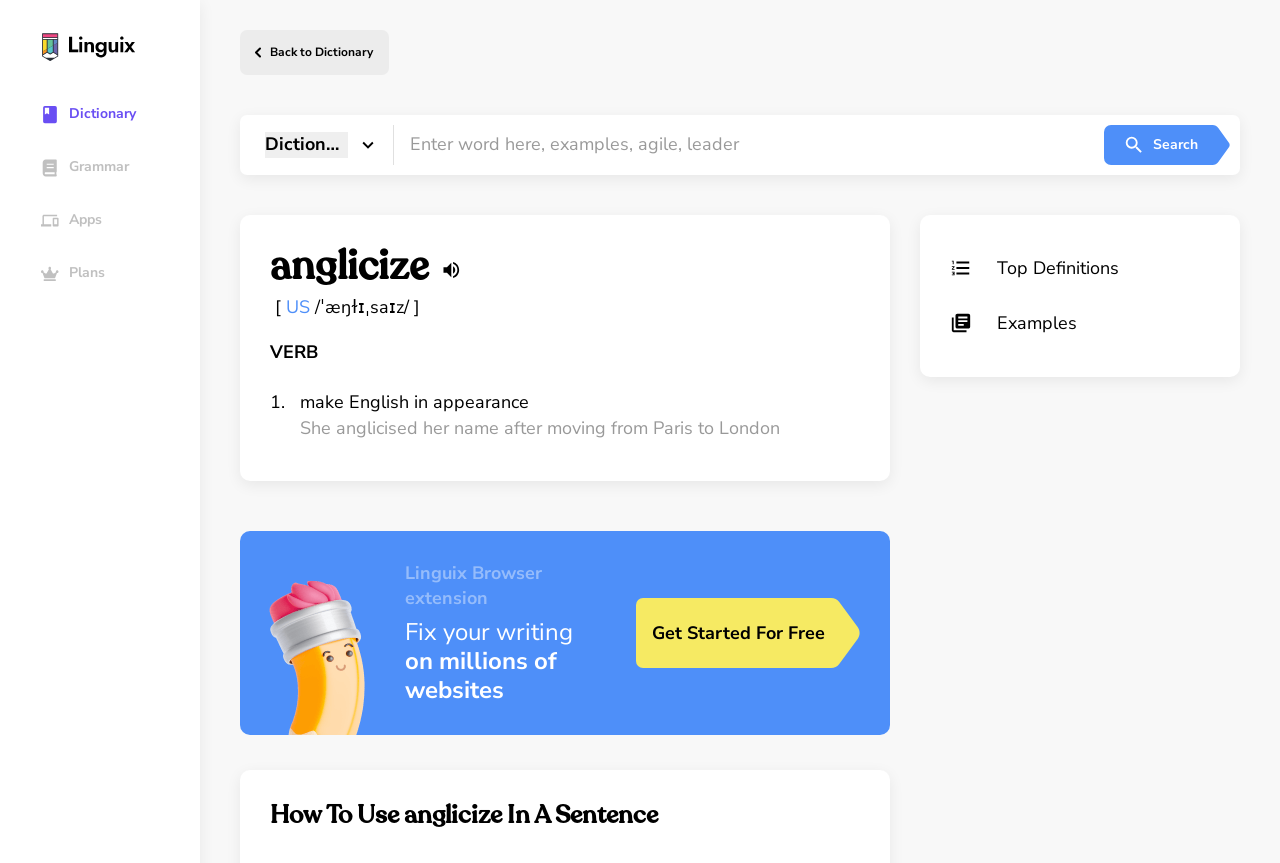Use the details in the image to answer the question thoroughly: 
What is the purpose of the Linguix Browser extension?

The purpose of the Linguix Browser extension is to 'Fix your writing', as indicated by the StaticText element on the webpage. This is further supported by the surrounding text, which mentions that it can be used on millions of websites.